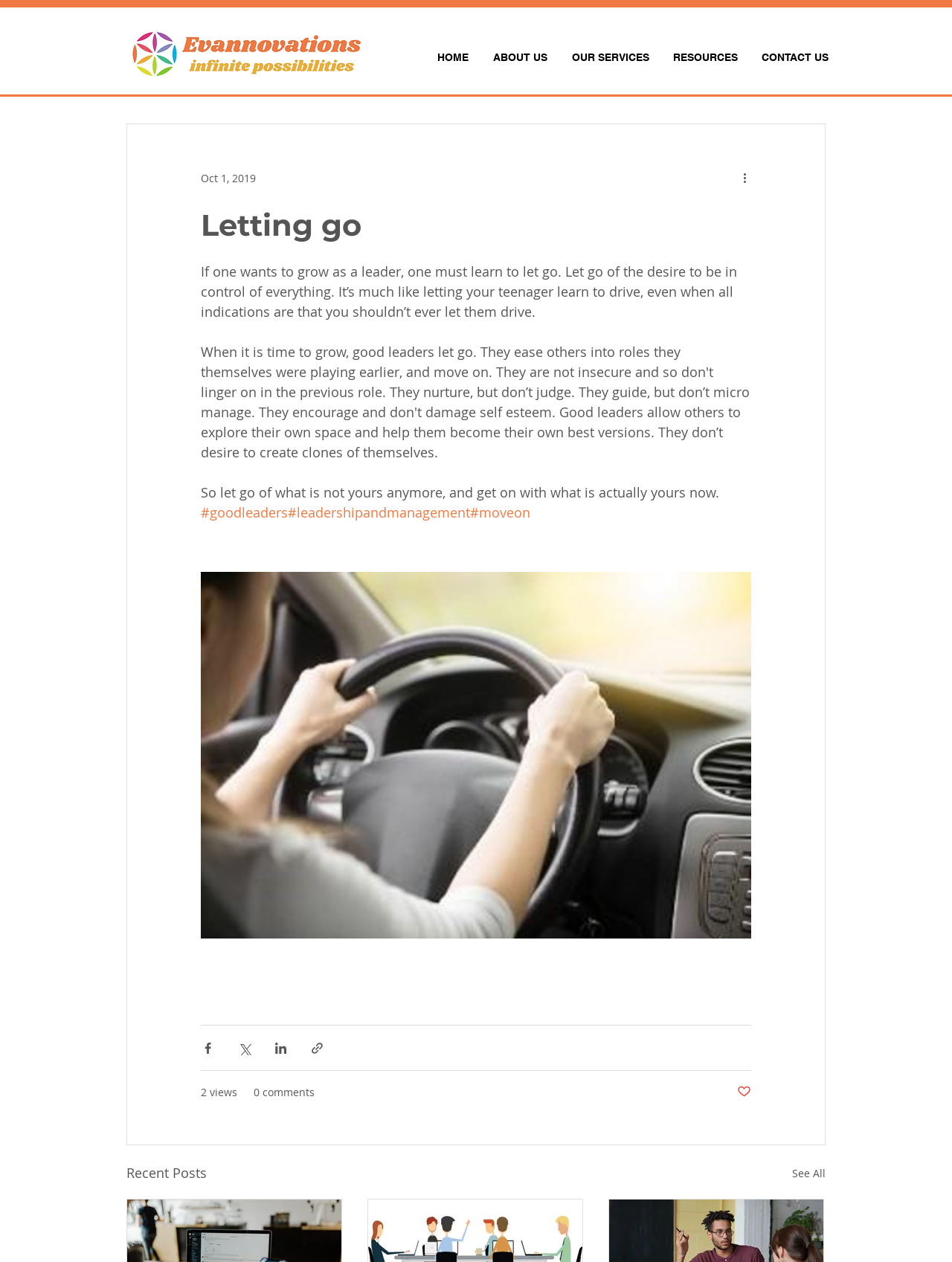What is the topic of the main article?
Please answer using one word or phrase, based on the screenshot.

Letting go